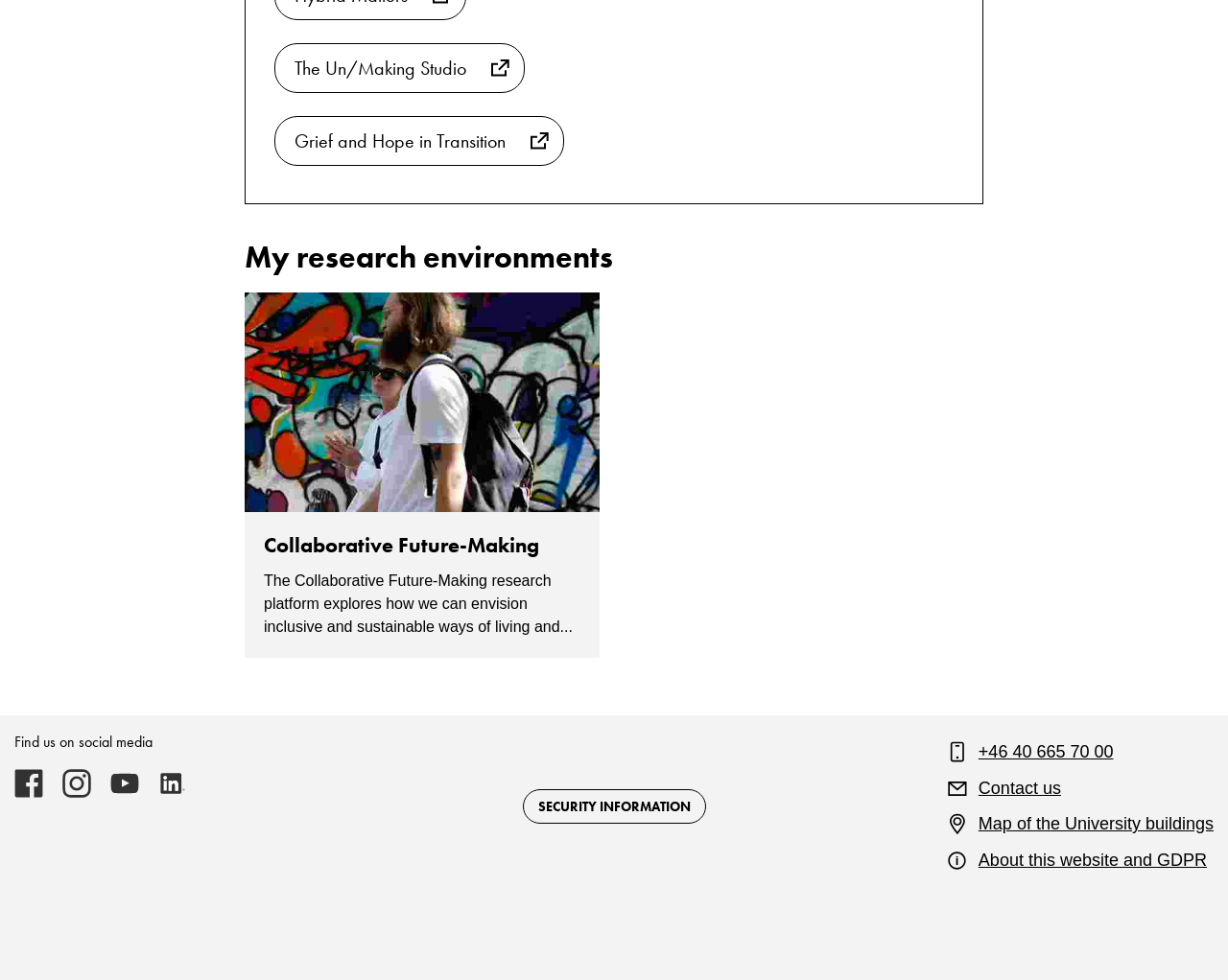Answer this question in one word or a short phrase: What is the topic of the heading above 'Collaborative Future-Making'?

My research environments